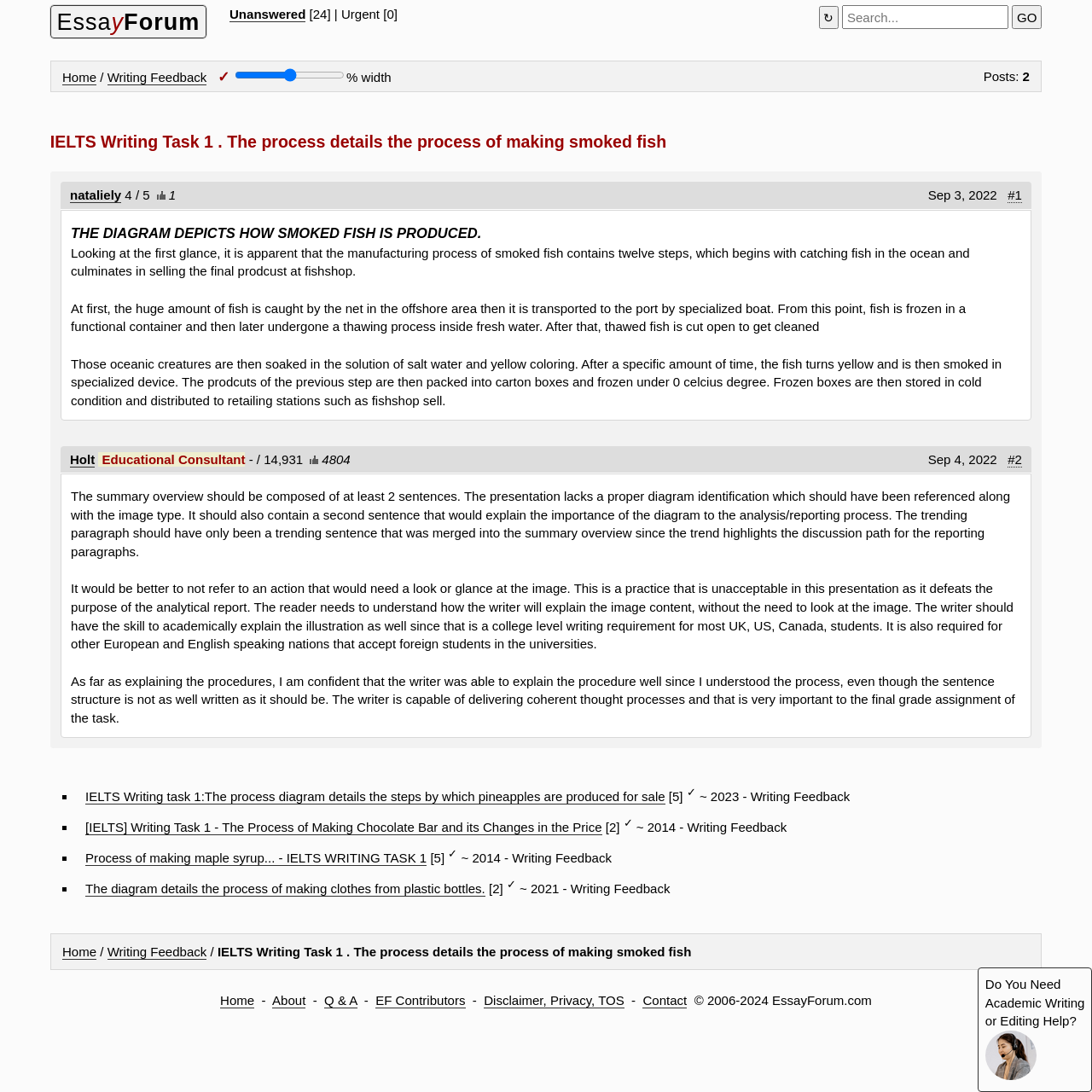Find the bounding box coordinates of the element I should click to carry out the following instruction: "Contact Us".

None